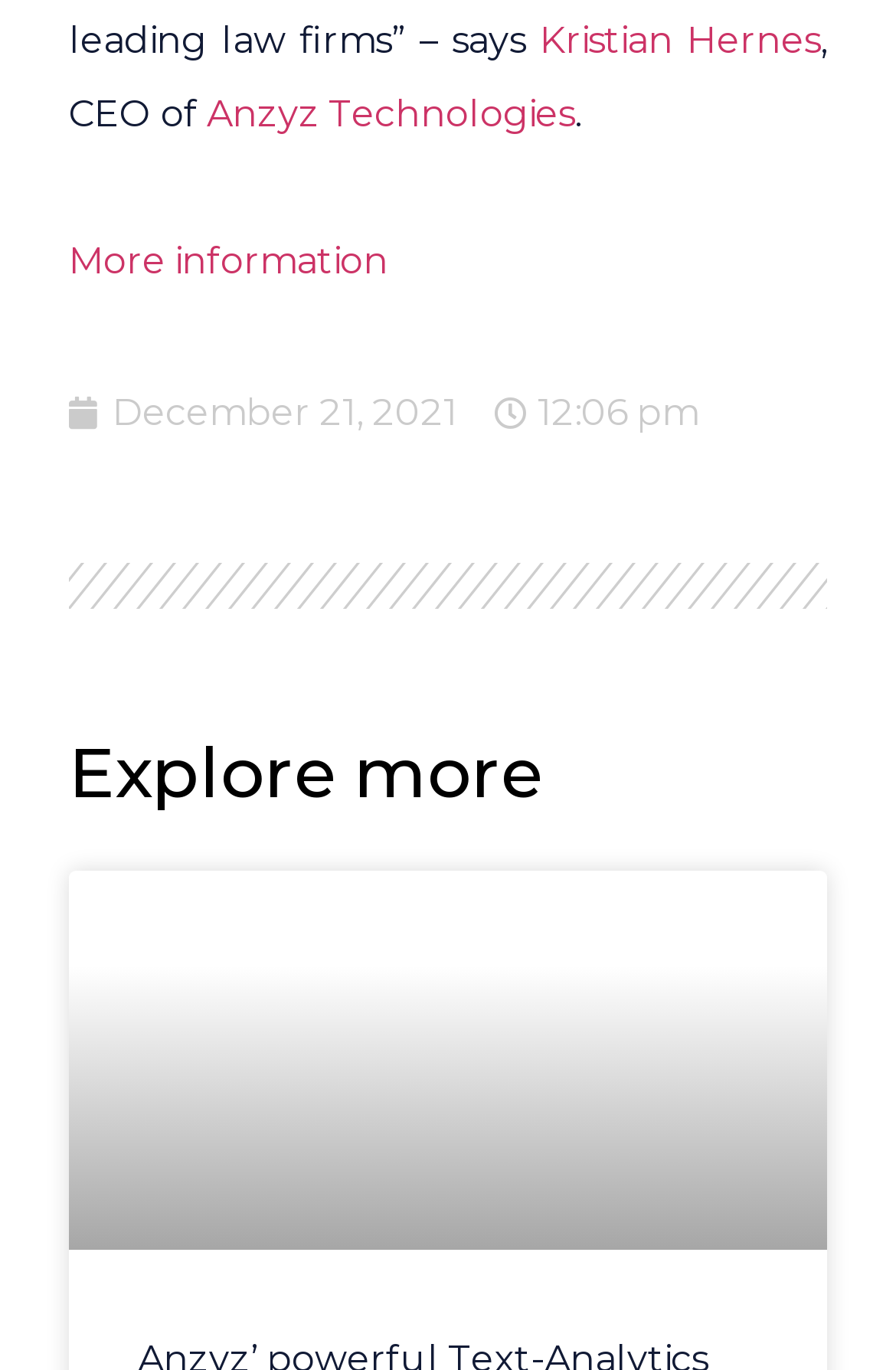From the webpage screenshot, predict the bounding box of the UI element that matches this description: "Local News".

None